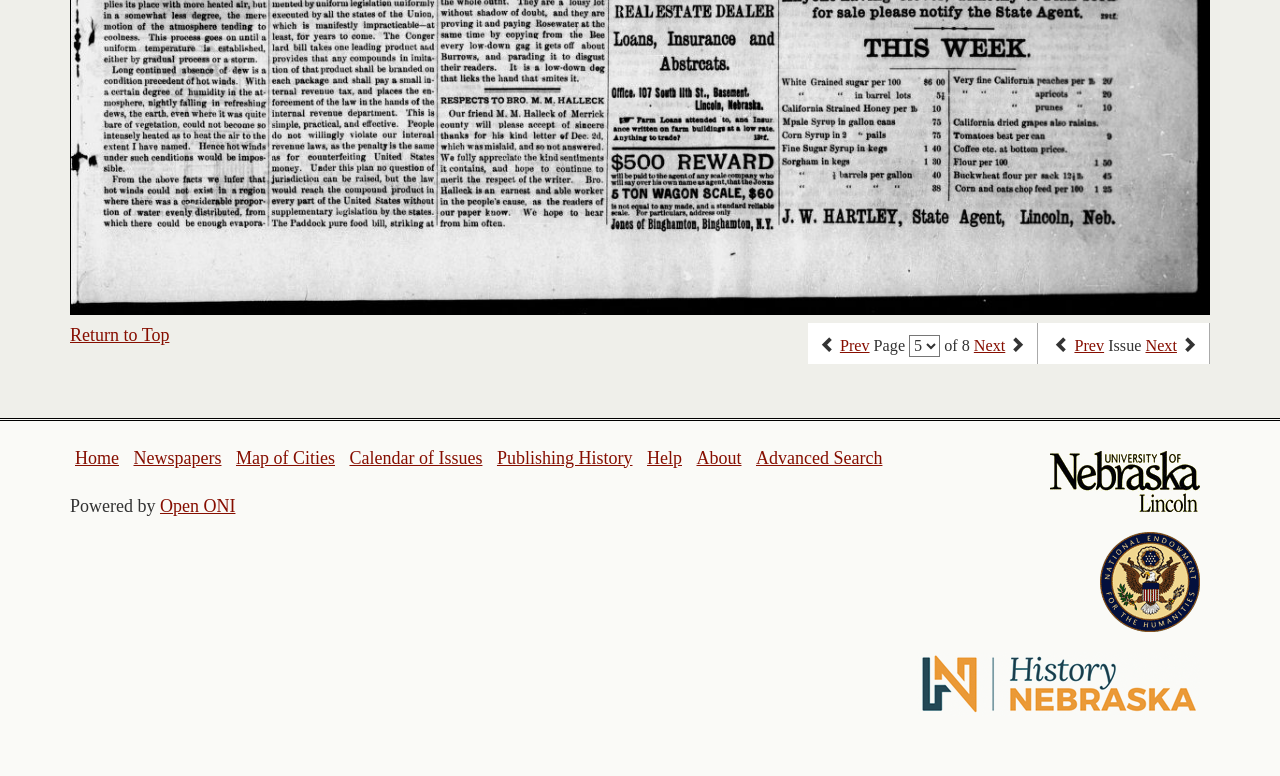Please identify the bounding box coordinates of the region to click in order to complete the given instruction: "visit the home page". The coordinates should be four float numbers between 0 and 1, i.e., [left, top, right, bottom].

[0.059, 0.577, 0.093, 0.602]